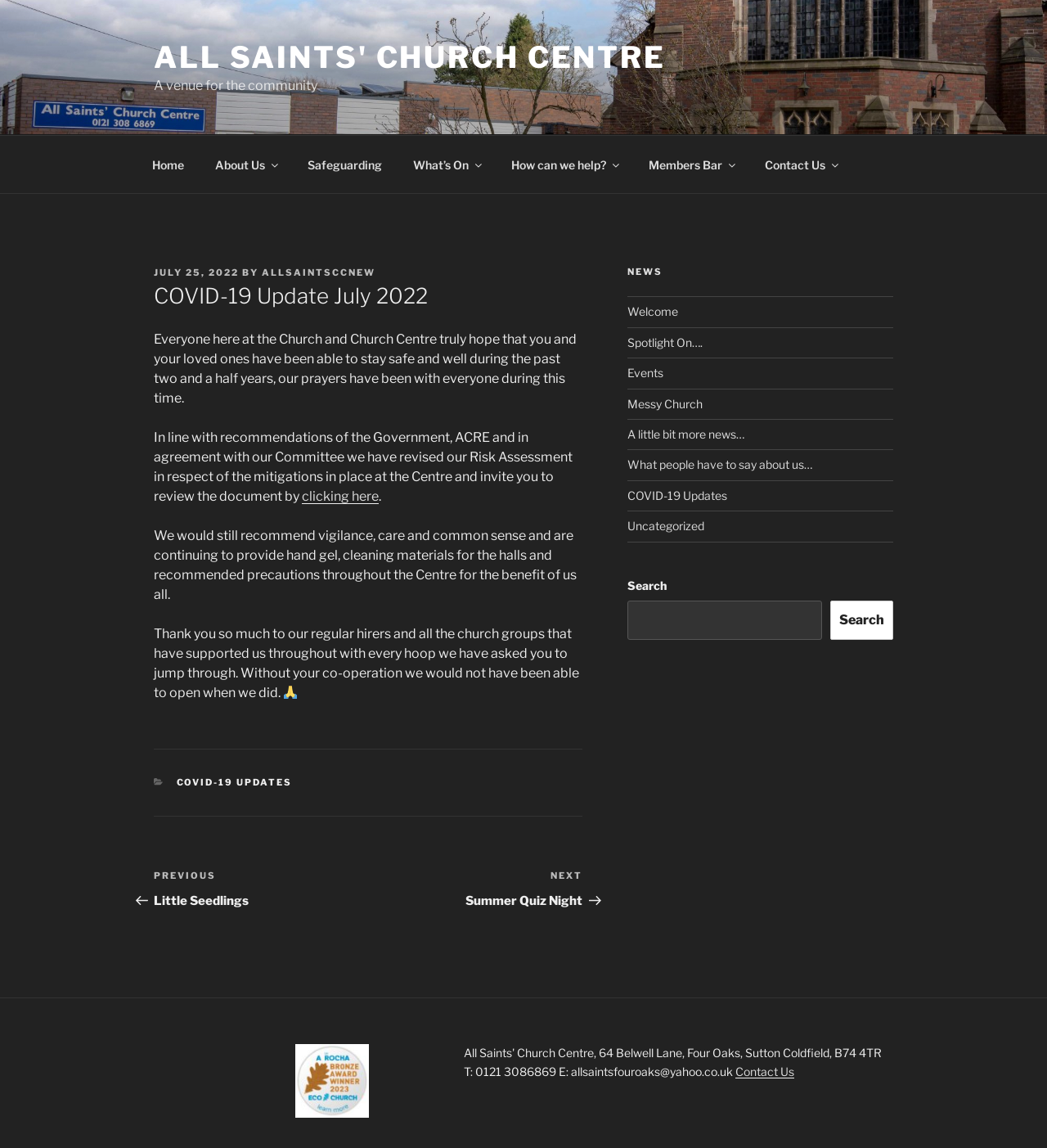Find the headline of the webpage and generate its text content.

COVID-19 Update July 2022